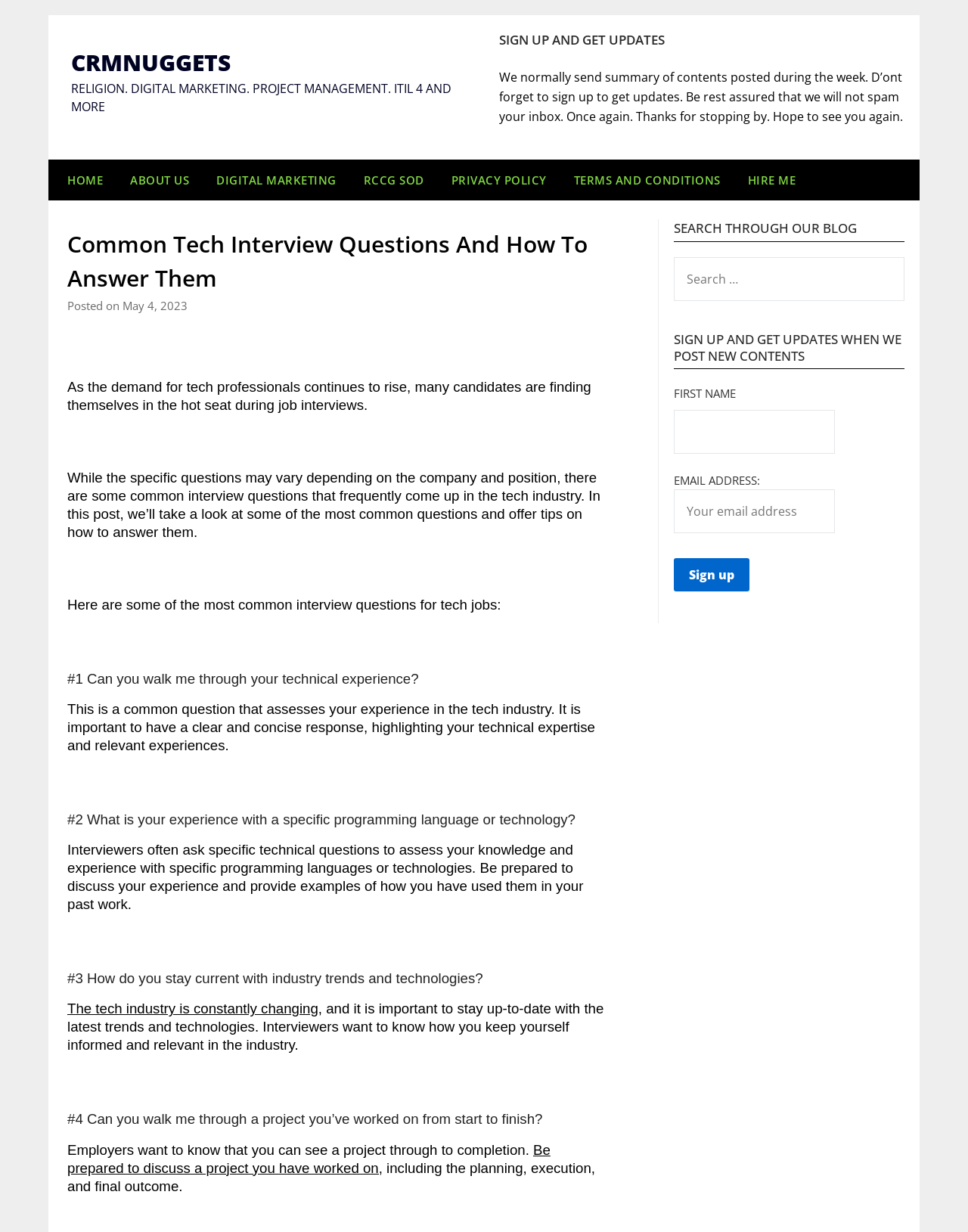Identify the bounding box coordinates of the part that should be clicked to carry out this instruction: "Click on the 'DIGITAL MARKETING' link".

[0.211, 0.13, 0.36, 0.163]